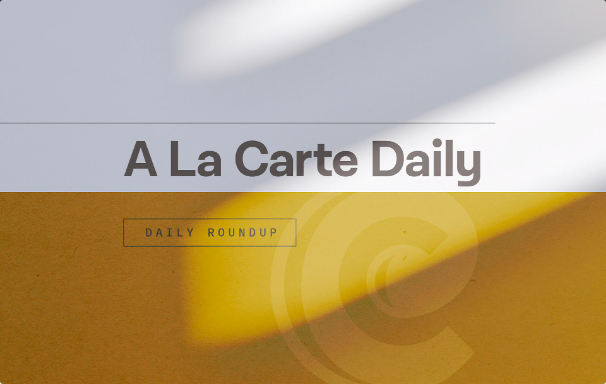Utilize the details in the image to thoroughly answer the following question: What is the purpose of the content?

The phrase 'DAILY ROUNDUP' and the overall layout of the image suggest that the content is a recap or compilation of daily insights, reflections, or articles, inviting viewers to engage with the written content.